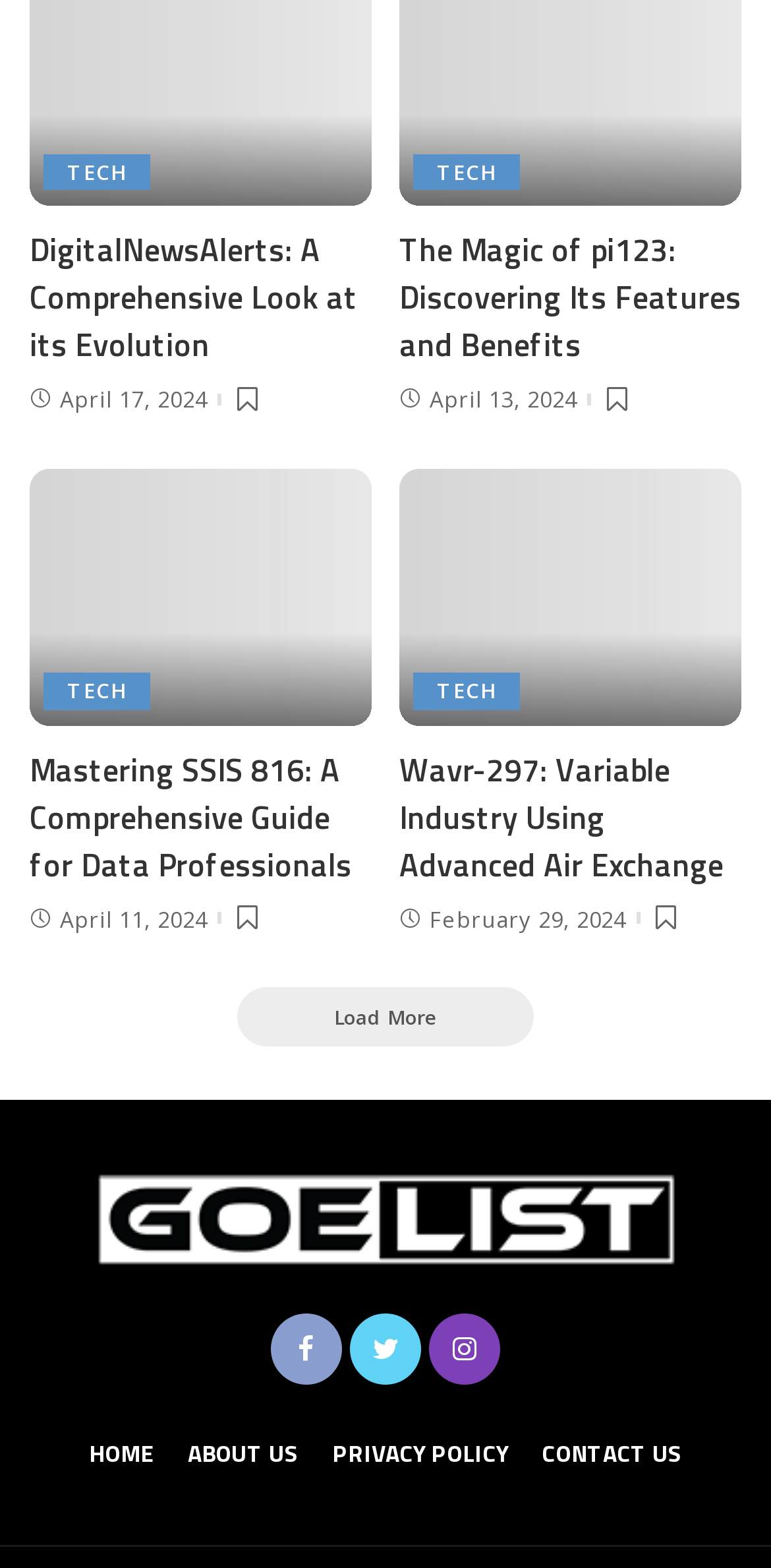Find the bounding box coordinates of the area to click in order to follow the instruction: "Load more articles".

[0.308, 0.63, 0.692, 0.668]